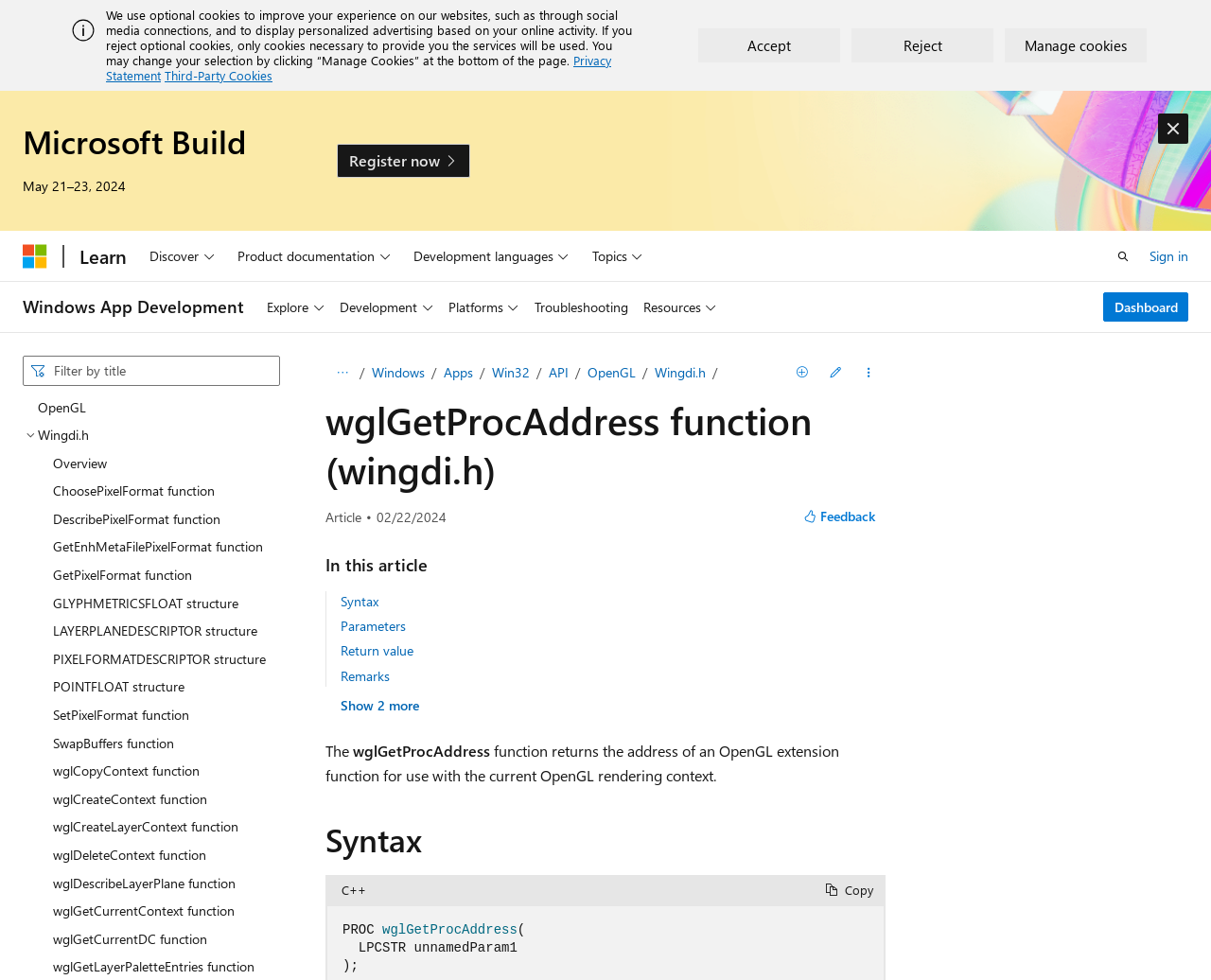Please determine the bounding box coordinates of the element's region to click for the following instruction: "Open search".

[0.912, 0.244, 0.943, 0.278]